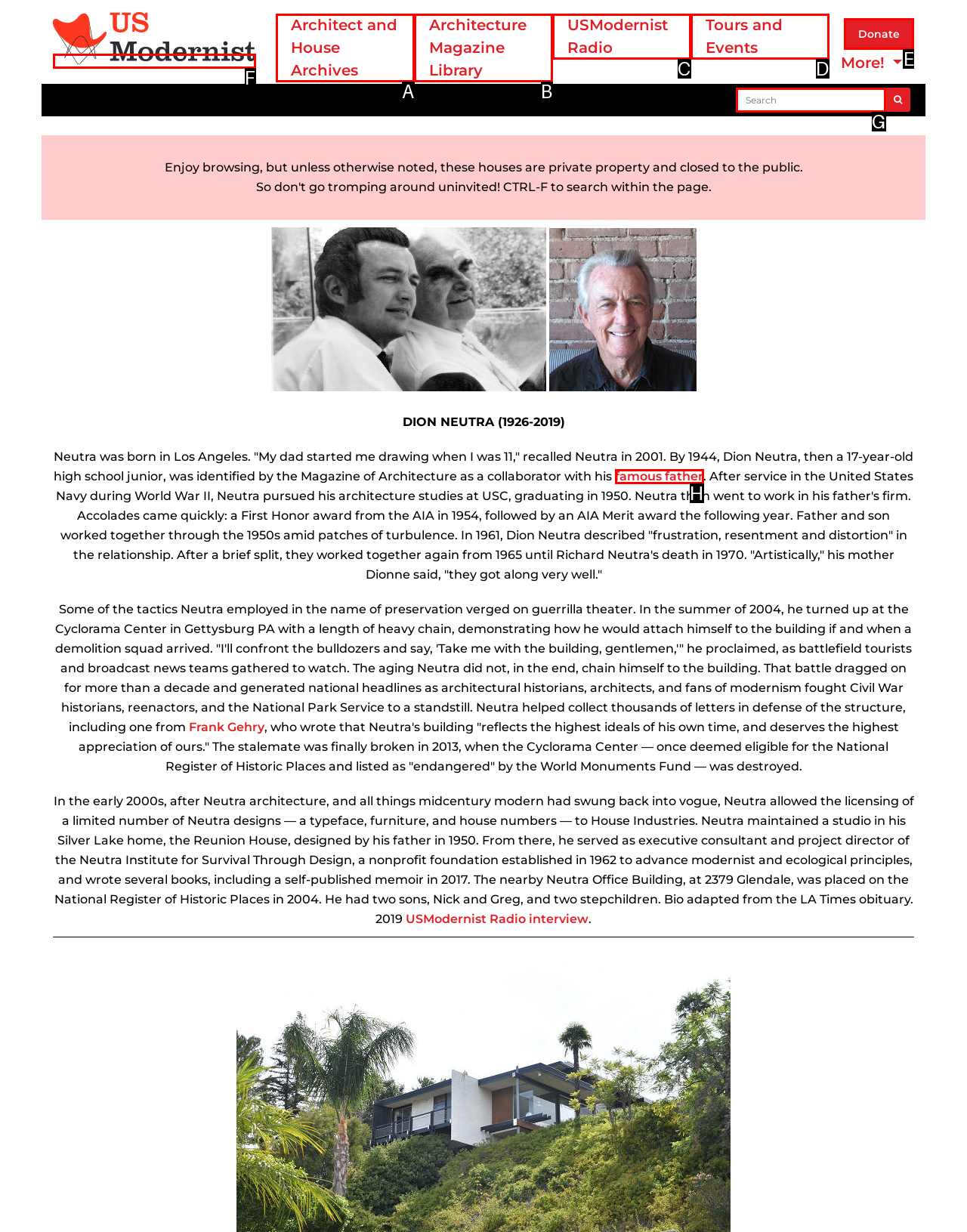Determine which UI element I need to click to achieve the following task: Click the Donate link Provide your answer as the letter of the selected option.

E